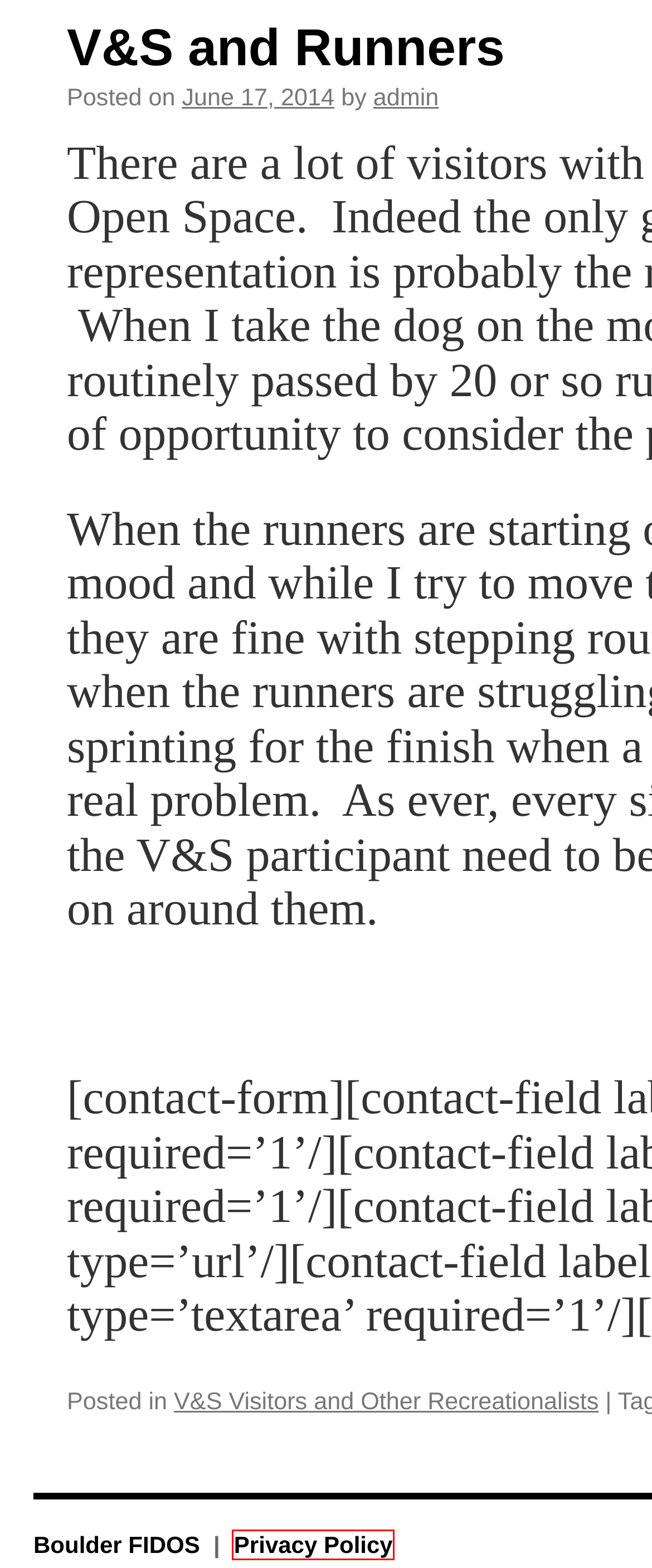You are given a screenshot of a webpage within which there is a red rectangle bounding box. Please choose the best webpage description that matches the new webpage after clicking the selected element in the bounding box. Here are the options:
A. Blog Tool, Publishing Platform, and CMS – WordPress.org
B. Privacy Policy | Boulder FIDOS
C. V&S and Bikers | Boulder FIDOS
D. admin | Boulder FIDOS
E. Boulder FIDOS | Friends Interested in Dogs and Open Space
F. V&S and Runners | Boulder FIDOS
G. Library | Boulder FIDOS
H. FIDOS Addresses | Boulder FIDOS

B